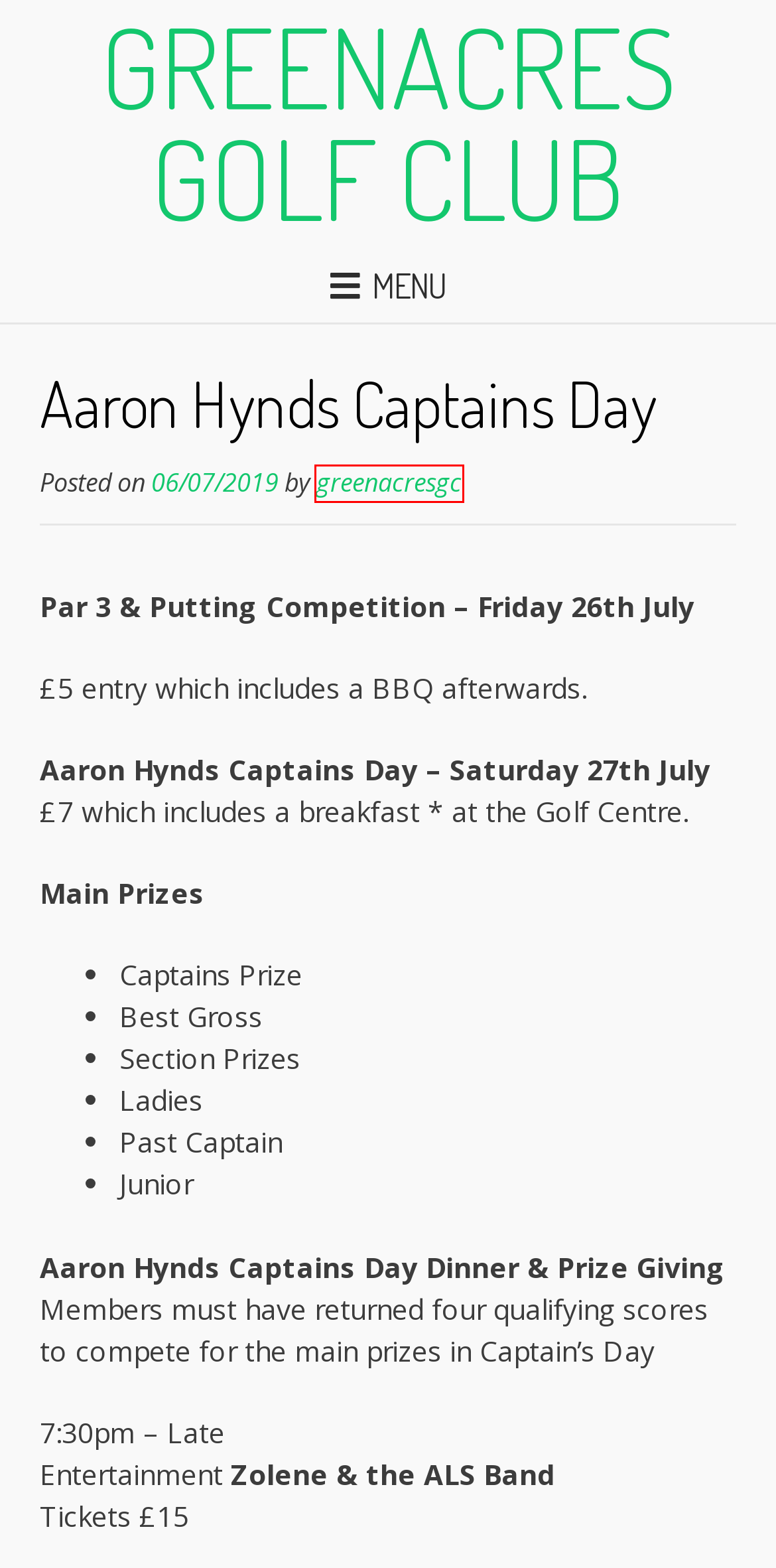You’re provided with a screenshot of a webpage that has a red bounding box around an element. Choose the best matching webpage description for the new page after clicking the element in the red box. The options are:
A. Inter Club Results 2024 – Greenacres Golf Club
B. Prize Draw Winners – Greenacres Golf Club
C. Friday 5th July 2019 – Greenacres Golf Club
D. Summer 2024 – Week 7 – Greenacres Golf Club
E. Greenacres Golf Club
F. greenacresgc – Greenacres Golf Club
G. Captains Day 2024 – Greenacres Golf Club
H. Edgar Scratch Cup – Greenacres Golf Club

F